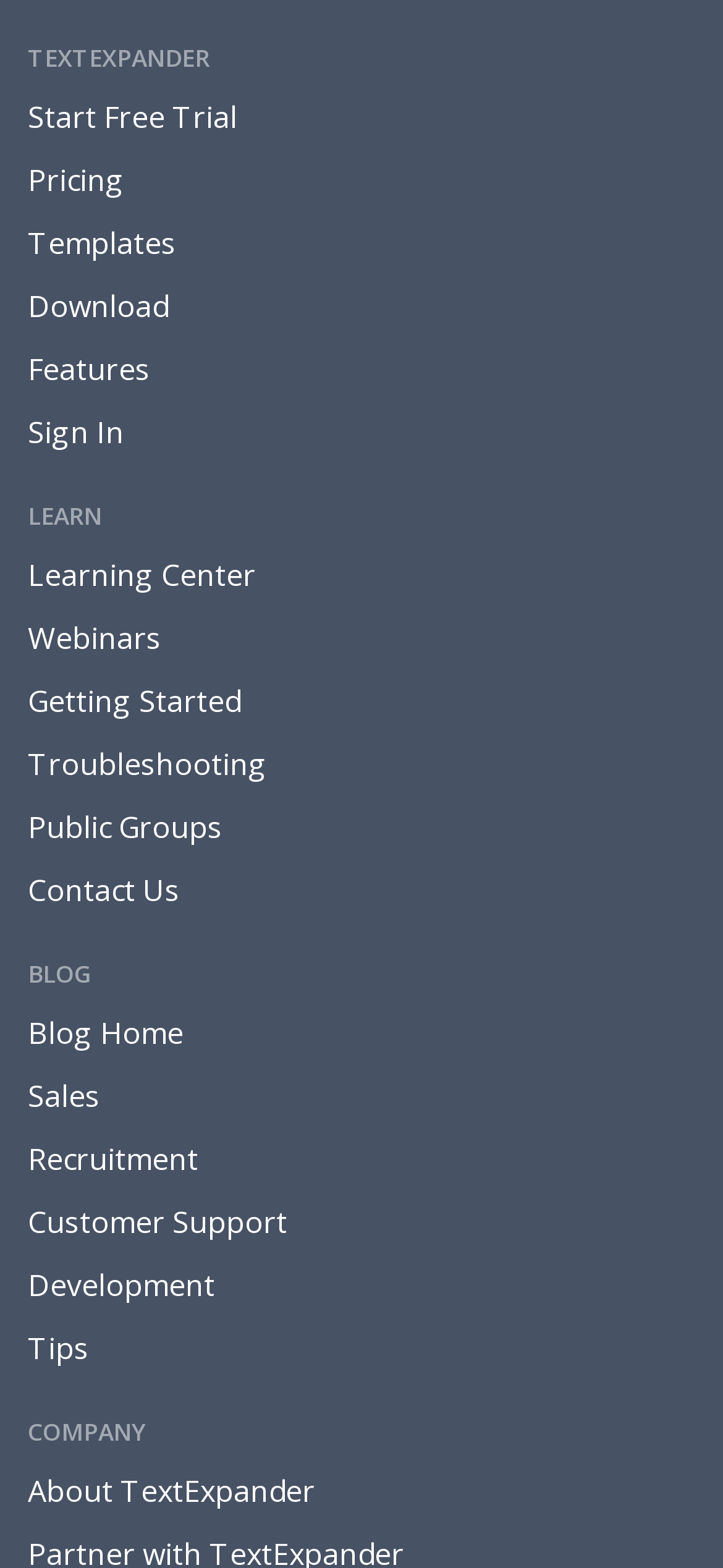Identify the bounding box coordinates of the clickable region to carry out the given instruction: "Learn more about features".

[0.038, 0.222, 0.208, 0.248]